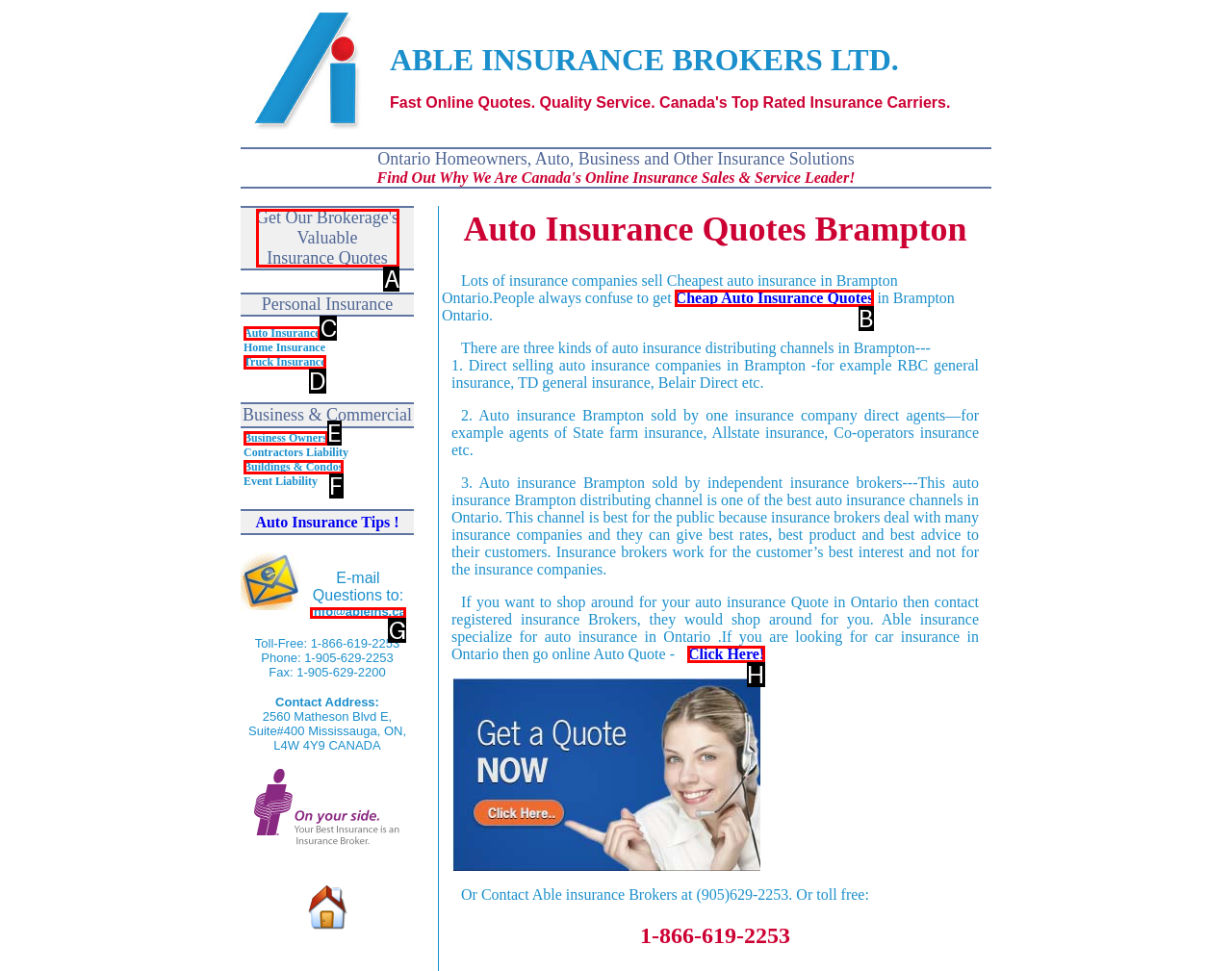Determine which HTML element should be clicked for this task: Get Our Brokerage's Valuable Insurance Quotes
Provide the option's letter from the available choices.

A